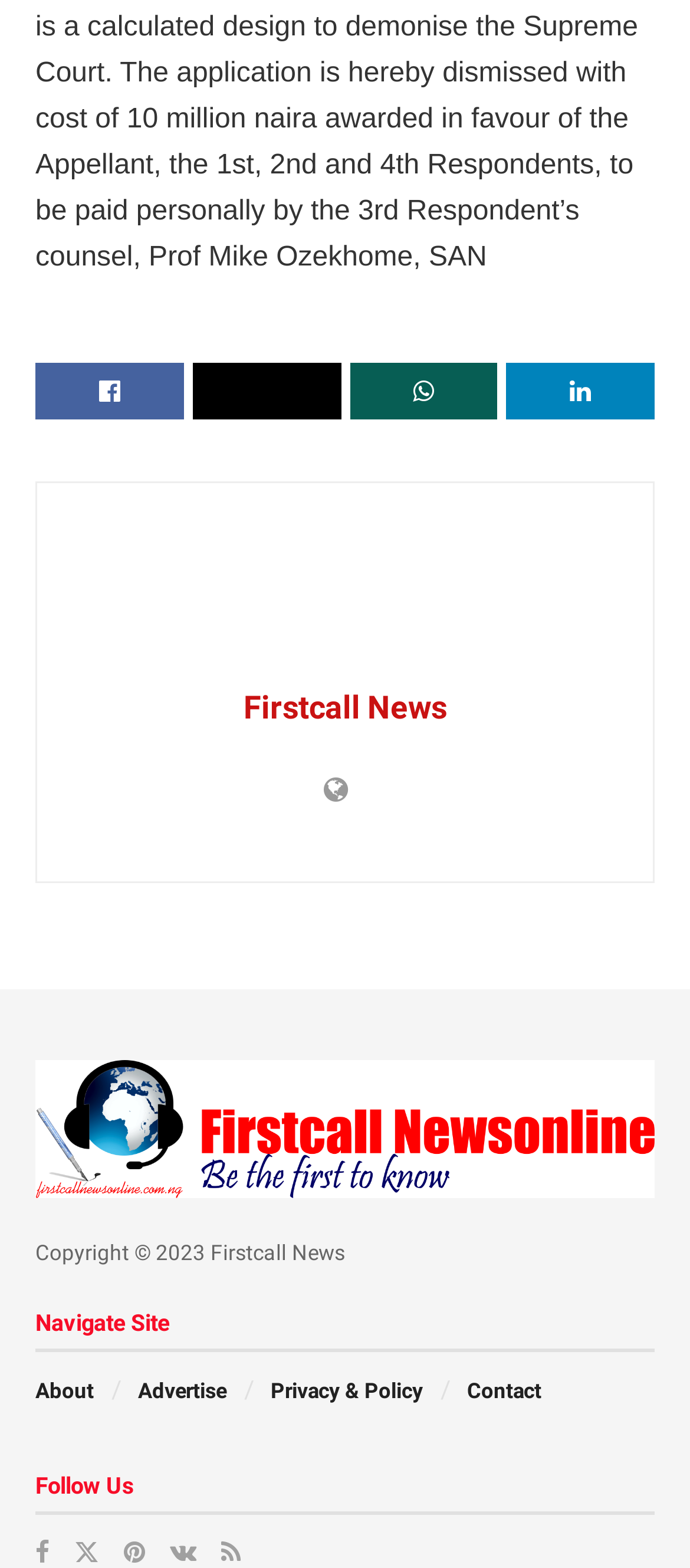Please examine the image and answer the question with a detailed explanation:
How many navigation links are available?

There are four navigation links available, which can be determined by counting the link elements under the 'Navigate Site' heading, namely 'About', 'Advertise', 'Privacy & Policy', and 'Contact'.